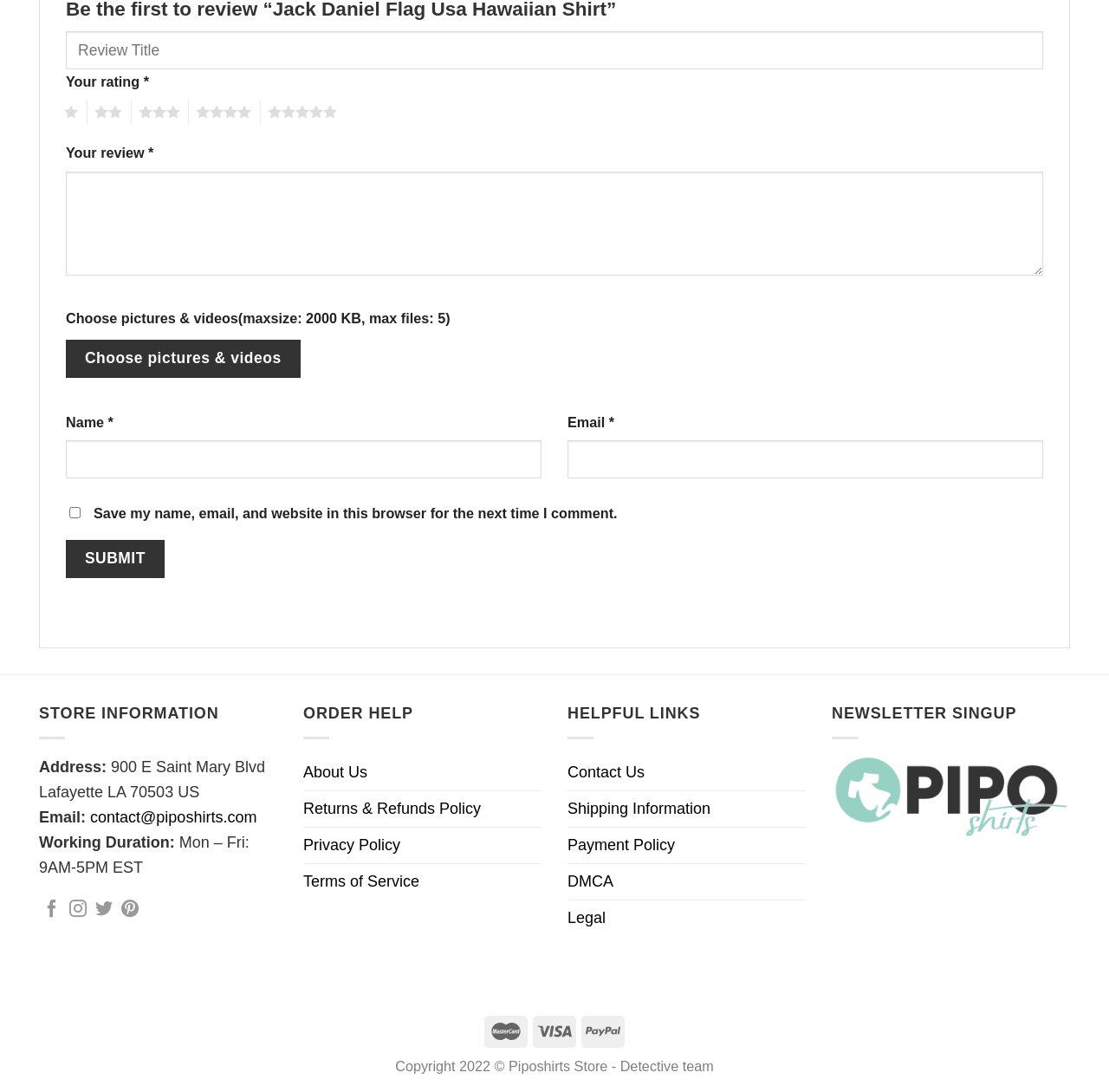Could you find the bounding box coordinates of the clickable area to complete this instruction: "Follow on Facebook"?

[0.039, 0.825, 0.055, 0.842]